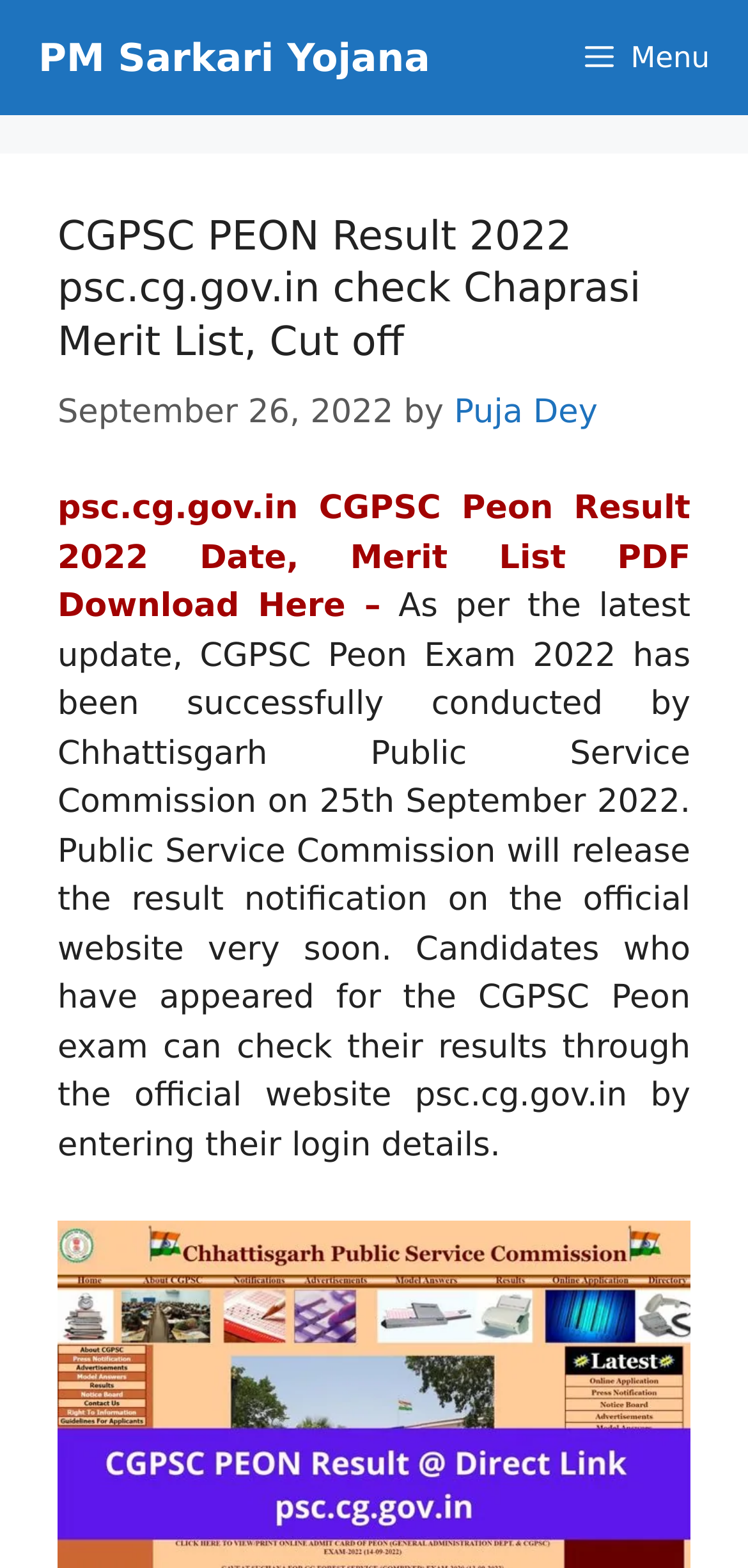Find and provide the bounding box coordinates for the UI element described here: "Puja Dey". The coordinates should be given as four float numbers between 0 and 1: [left, top, right, bottom].

[0.607, 0.251, 0.799, 0.276]